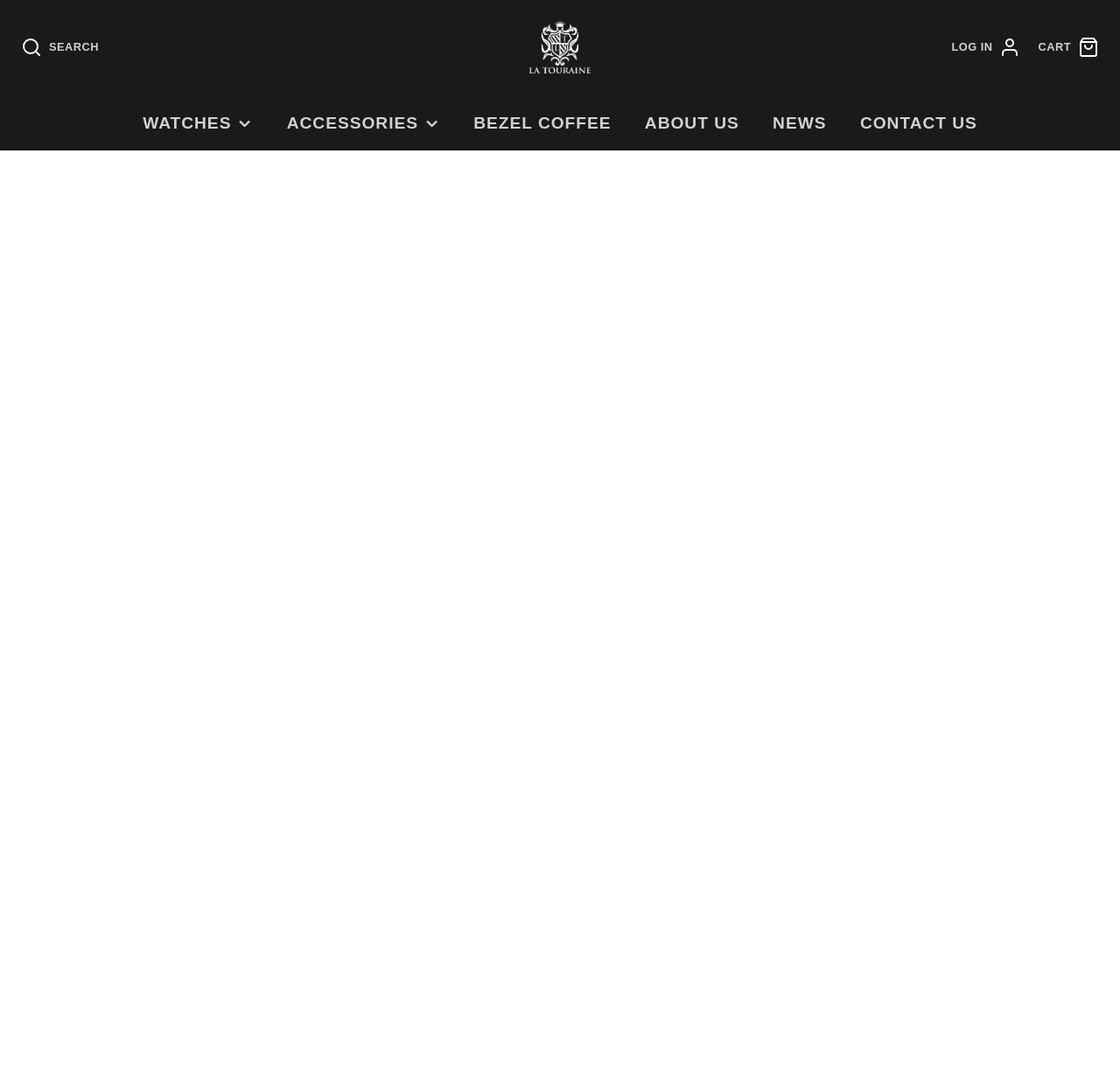Consider the image and give a detailed and elaborate answer to the question: 
What type of watches do the leather straps fit?

The description mentions that the leather straps are sized to fit most La Touraine watches, including specific models such as Legacy, Compass, and Navigator.